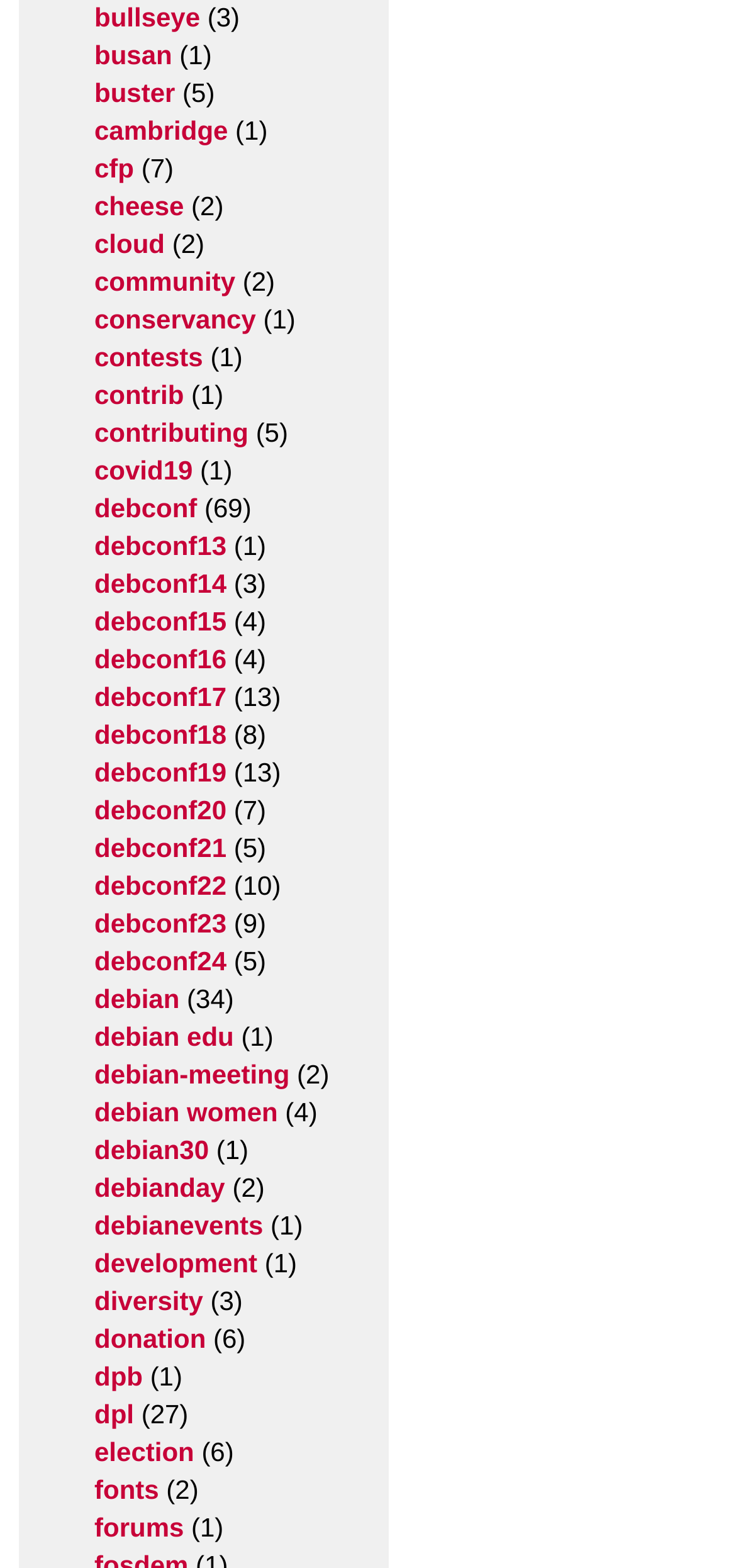Please provide a one-word or short phrase answer to the question:
How many links are on the webpage?

45